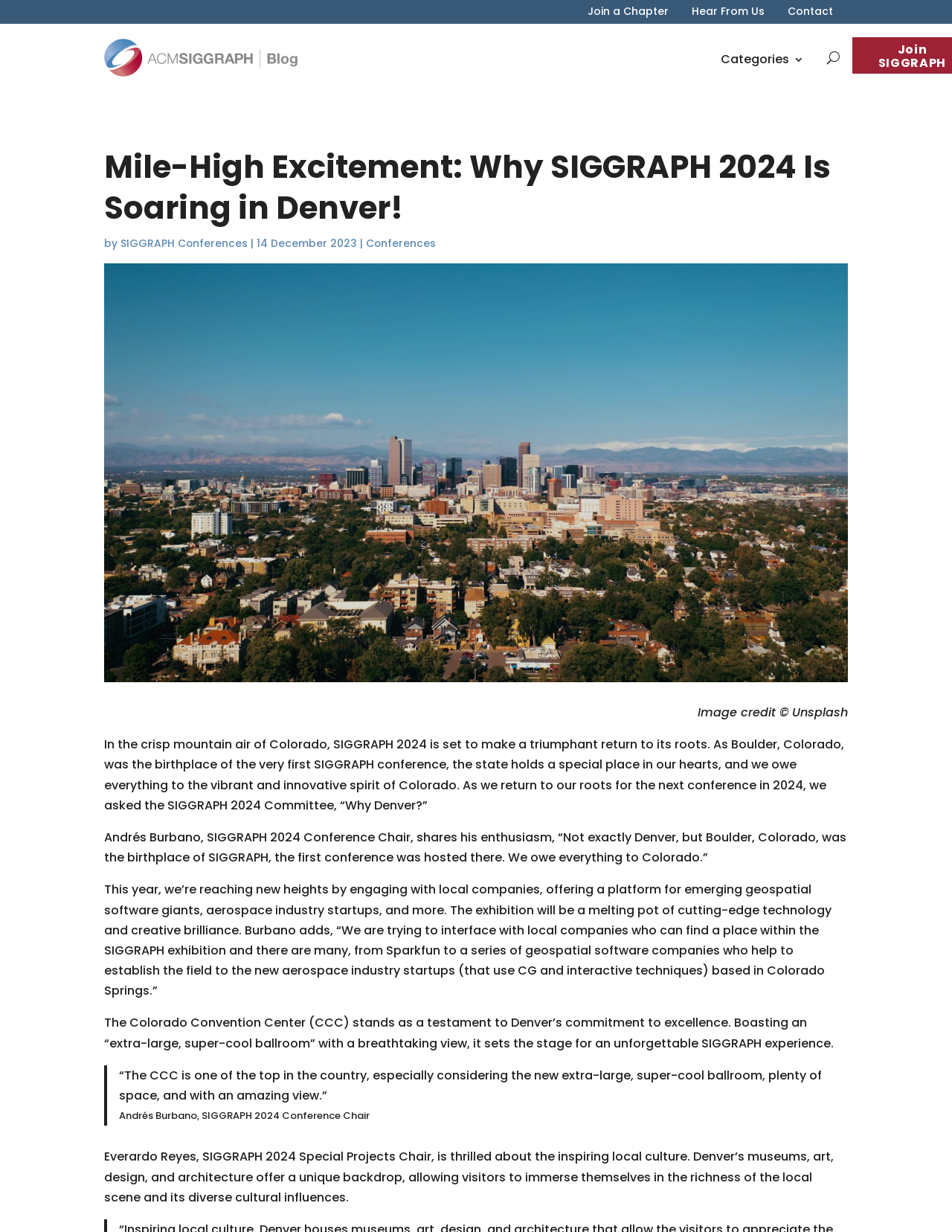Please identify the bounding box coordinates of where to click in order to follow the instruction: "View the image of the city with mountains in the background".

[0.109, 0.214, 0.891, 0.553]